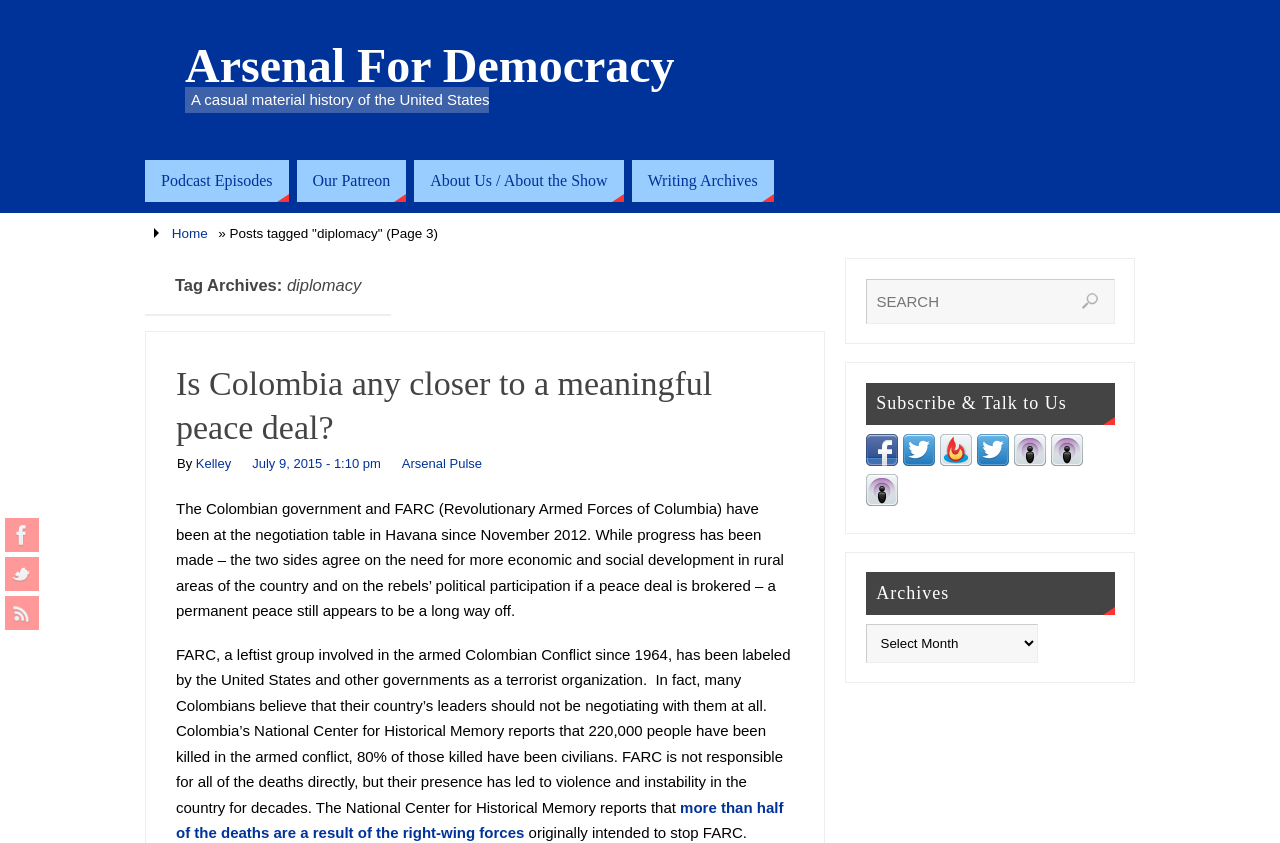What is the title of the first article on the page?
Please respond to the question thoroughly and include all relevant details.

The title of the first article on the page can be found in the heading element, which says 'Is Colombia any closer to a meaningful peace deal?'. This is the title of the article, which is a question about the progress of peace talks in Colombia.